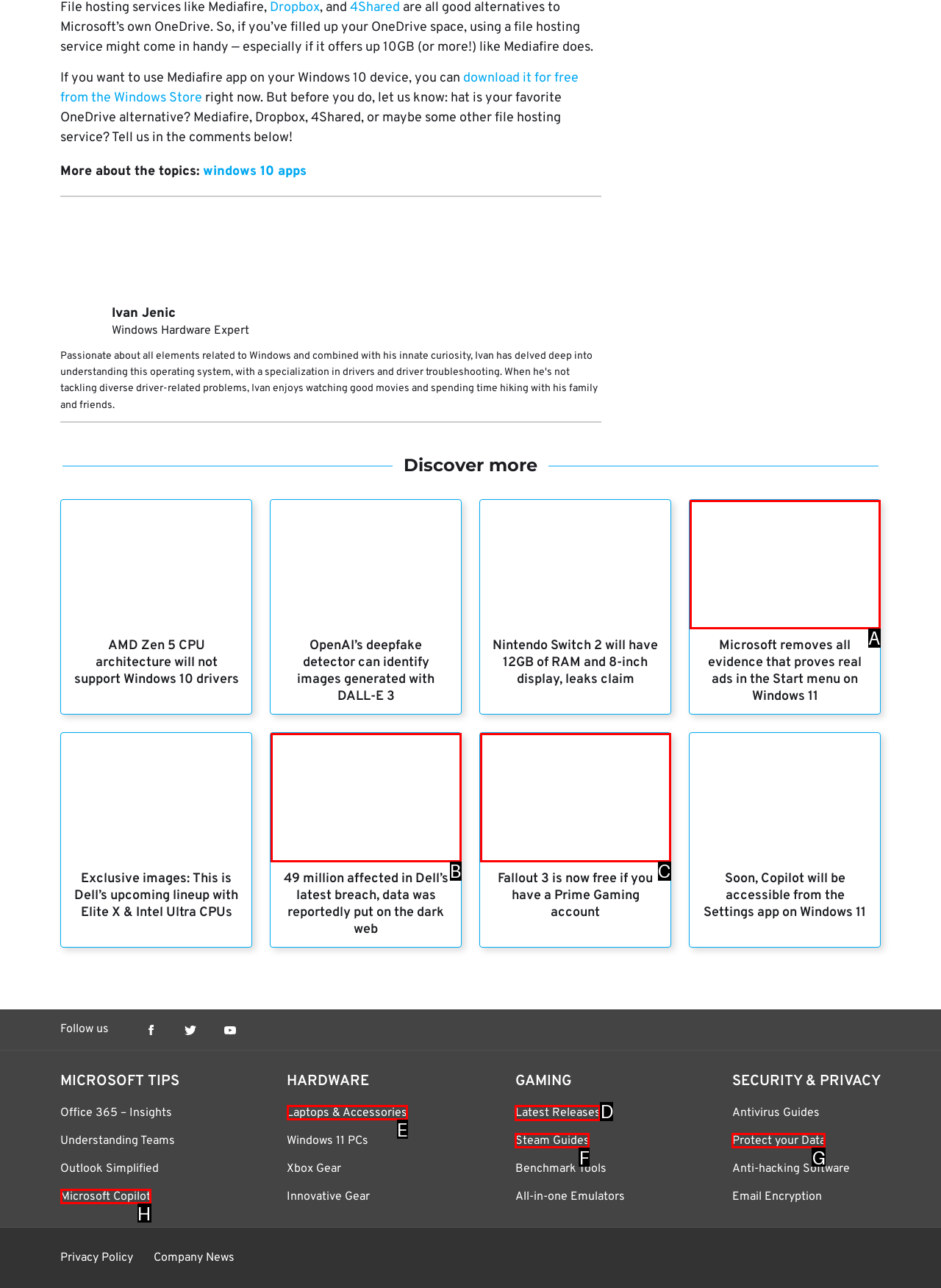Tell me which option I should click to complete the following task: check the latest gaming releases Answer with the option's letter from the given choices directly.

D